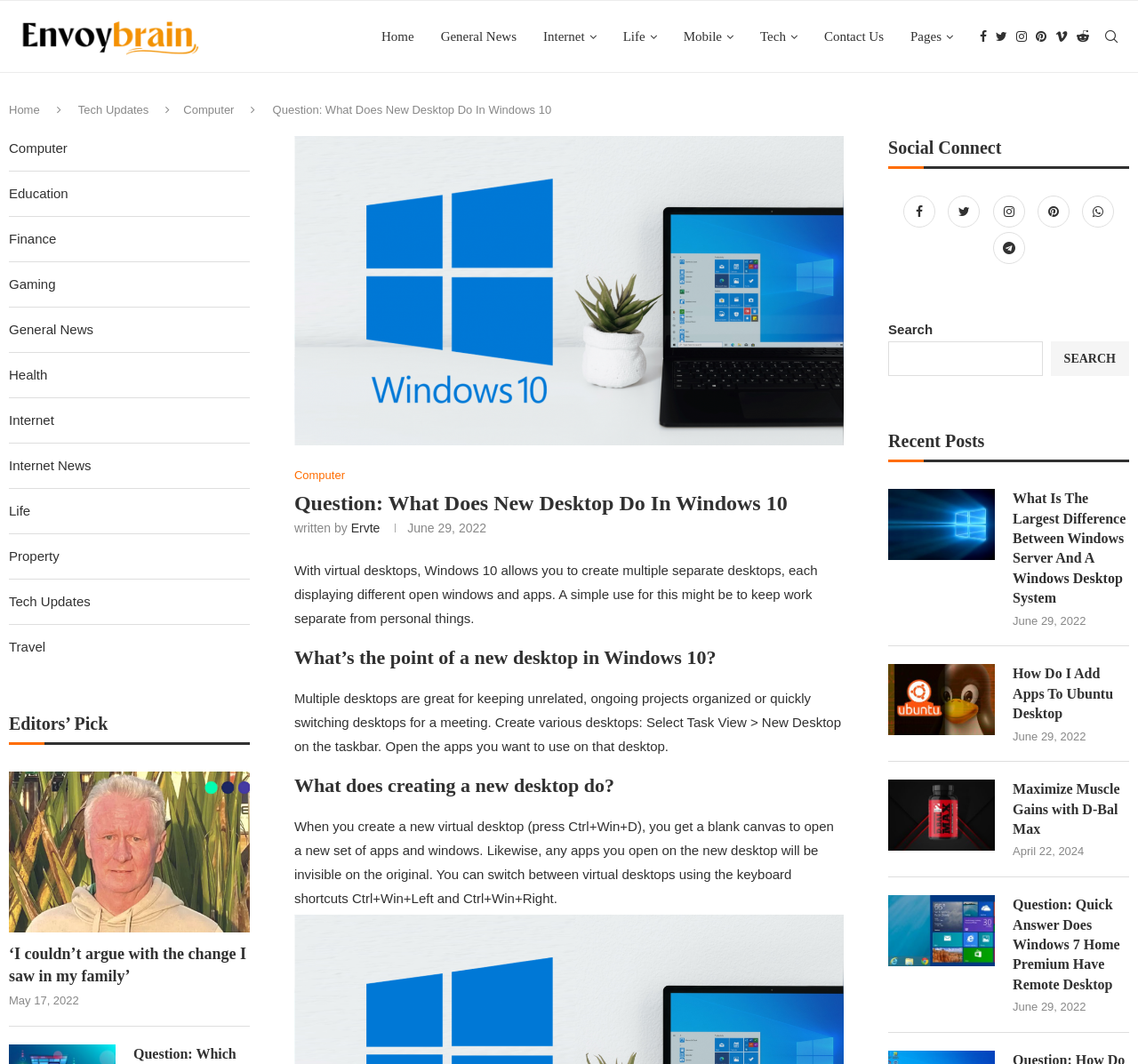Please determine the bounding box coordinates of the clickable area required to carry out the following instruction: "Visit the 'Tech Updates' page". The coordinates must be four float numbers between 0 and 1, represented as [left, top, right, bottom].

[0.069, 0.097, 0.131, 0.109]